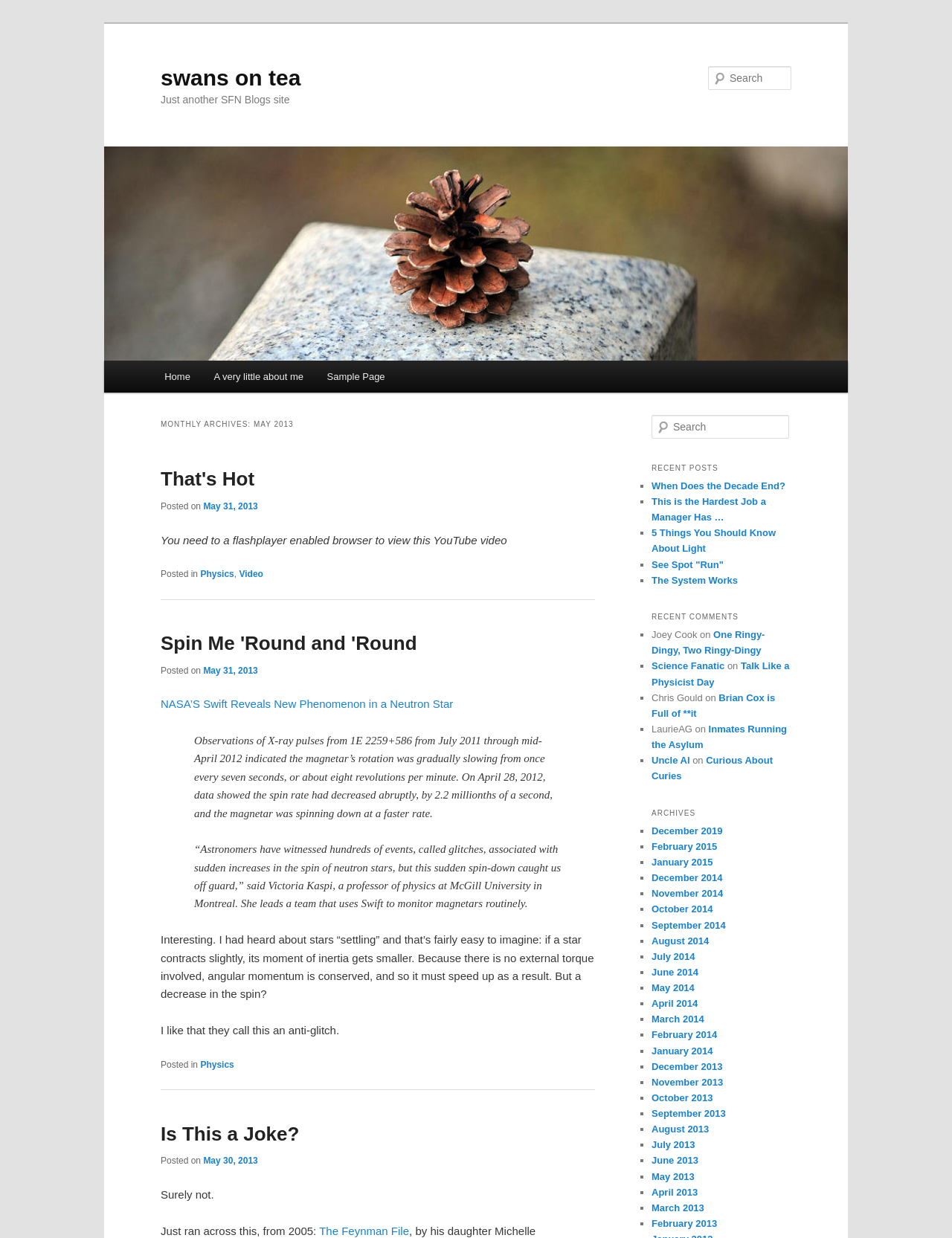Please identify the bounding box coordinates of the area that needs to be clicked to fulfill the following instruction: "Read the post 'That's Hot'."

[0.169, 0.378, 0.267, 0.396]